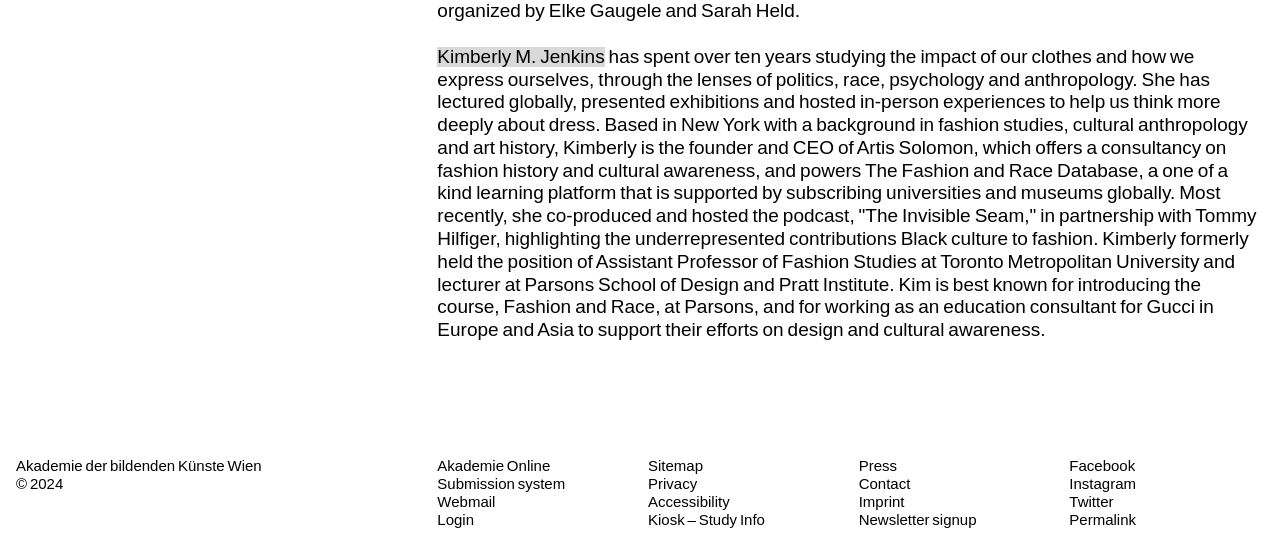Bounding box coordinates are specified in the format (top-left x, top-left y, bottom-right x, bottom-right y). All values are floating point numbers bounded between 0 and 1. Please provide the bounding box coordinate of the region this sentence describes: Kiosk – Study Info

[0.506, 0.945, 0.598, 0.976]